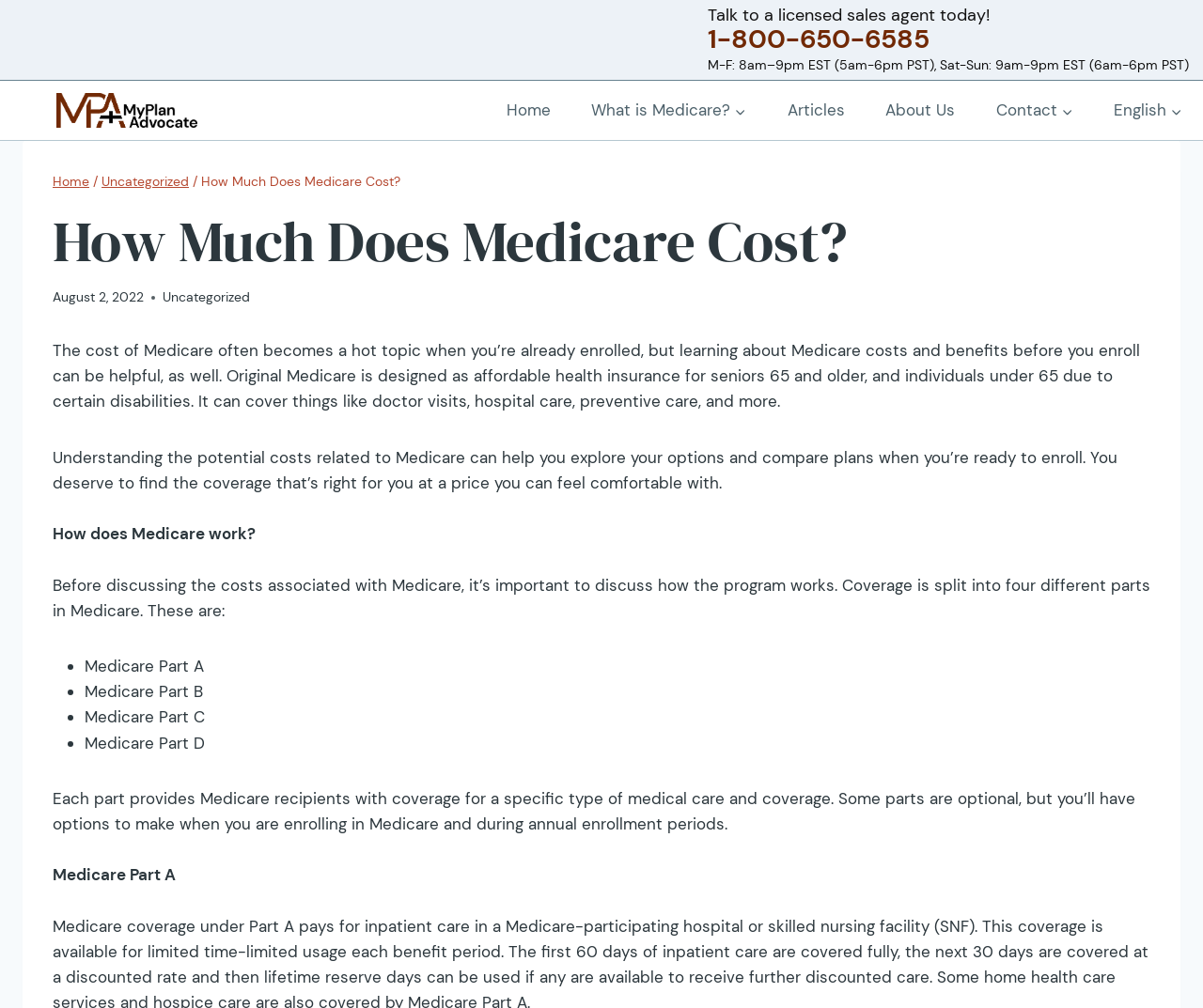Using the information from the screenshot, answer the following question thoroughly:
What is the name of the website?

I found the answer by looking at the top-left section of the webpage, where it displays the website's logo and name as 'MyPlanAdvocate'.